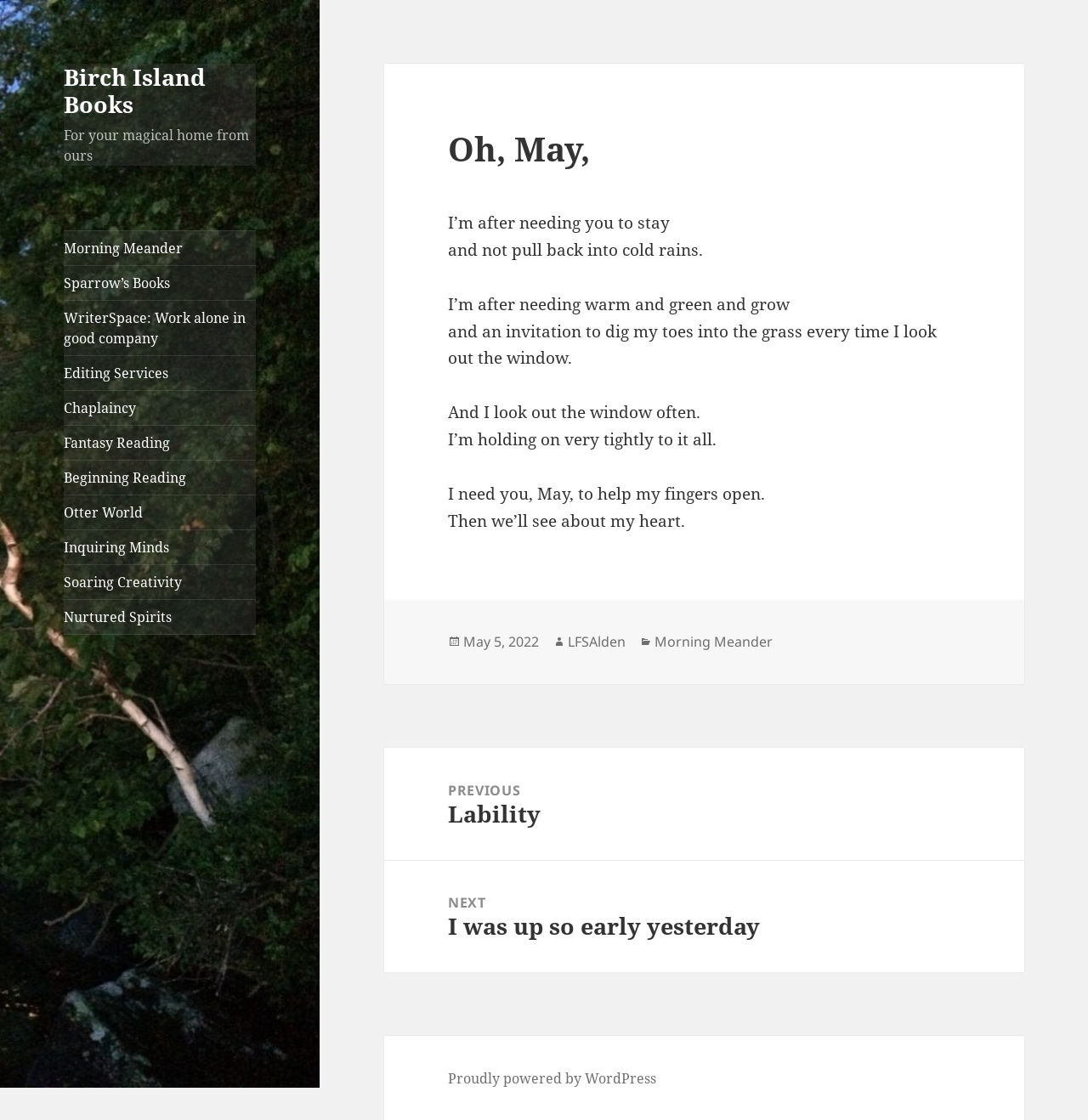Determine the bounding box coordinates of the element's region needed to click to follow the instruction: "Read the post dated May 5, 2022". Provide these coordinates as four float numbers between 0 and 1, formatted as [left, top, right, bottom].

[0.426, 0.565, 0.495, 0.582]